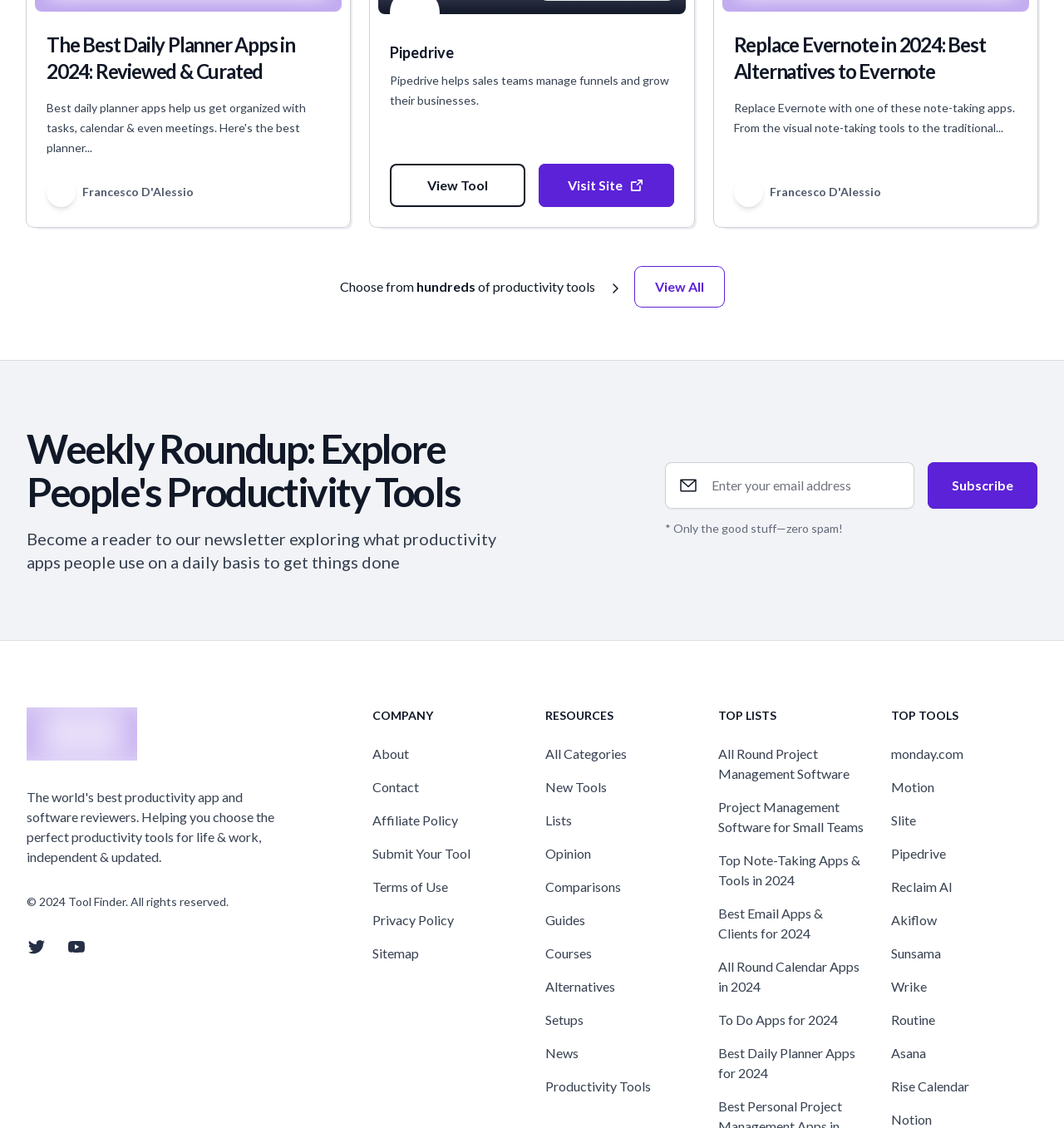Determine the bounding box coordinates of the clickable element necessary to fulfill the instruction: "Subscribe to the newsletter". Provide the coordinates as four float numbers within the 0 to 1 range, i.e., [left, top, right, bottom].

[0.872, 0.409, 0.975, 0.451]